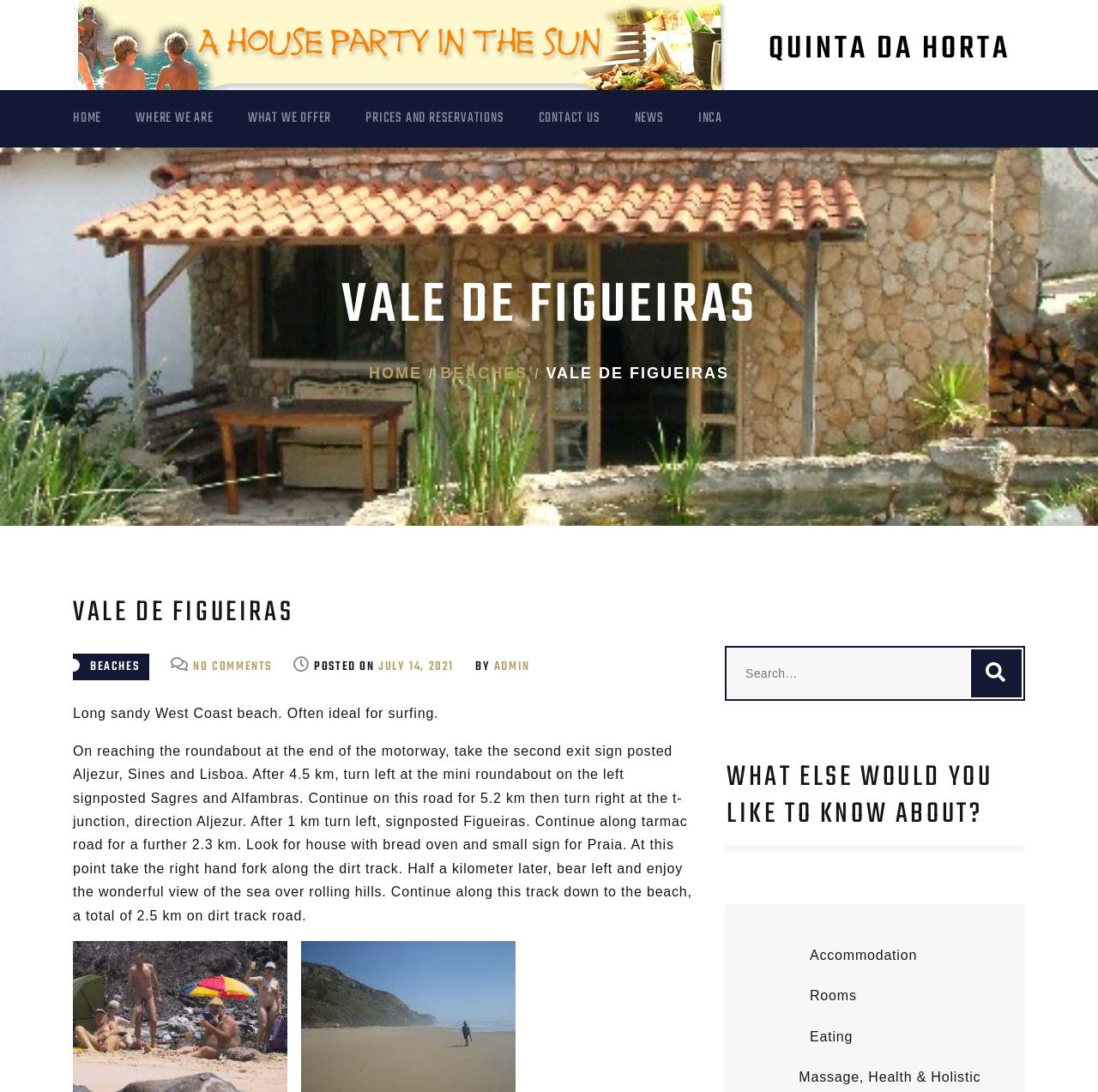What is the type of beach?
Based on the visual, give a brief answer using one word or a short phrase.

Long sandy West Coast beach